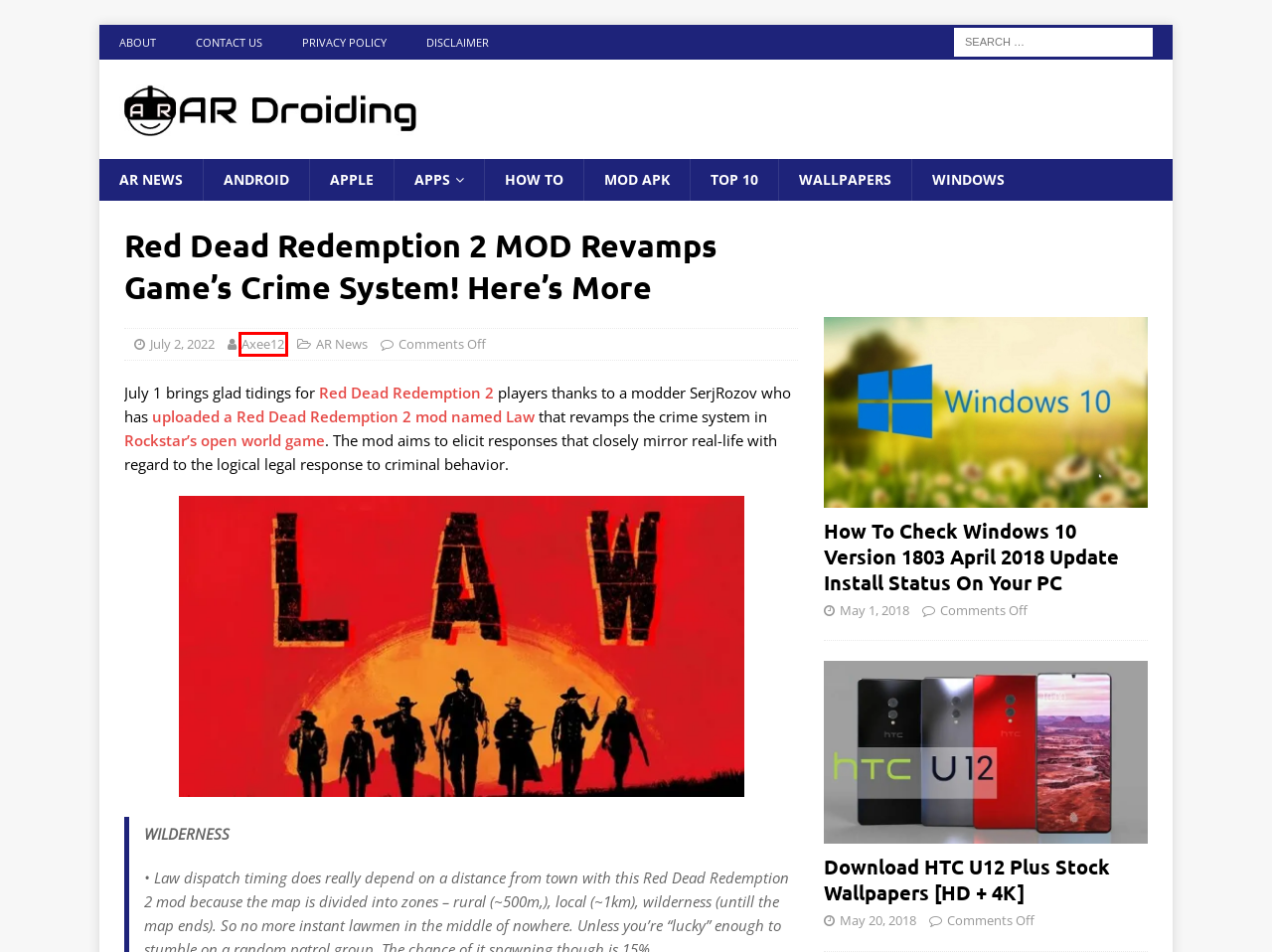You have a screenshot of a webpage with a red rectangle bounding box around an element. Identify the best matching webpage description for the new page that appears after clicking the element in the bounding box. The descriptions are:
A. Axee12 | AR Droiding
B. July, 2022 | AR Droiding
C. Privacy Policy | AR Droiding
D. Contact US | AR Droiding
E. Download HTC U12 Plus Stock Wallpapers [HD + 4K] | AR Droiding
F. AR News | AR Droiding
G. Android | AR Droiding
H. How To Find Red Dead Redemption 2 Wanted Posters In Rhodes Town

A